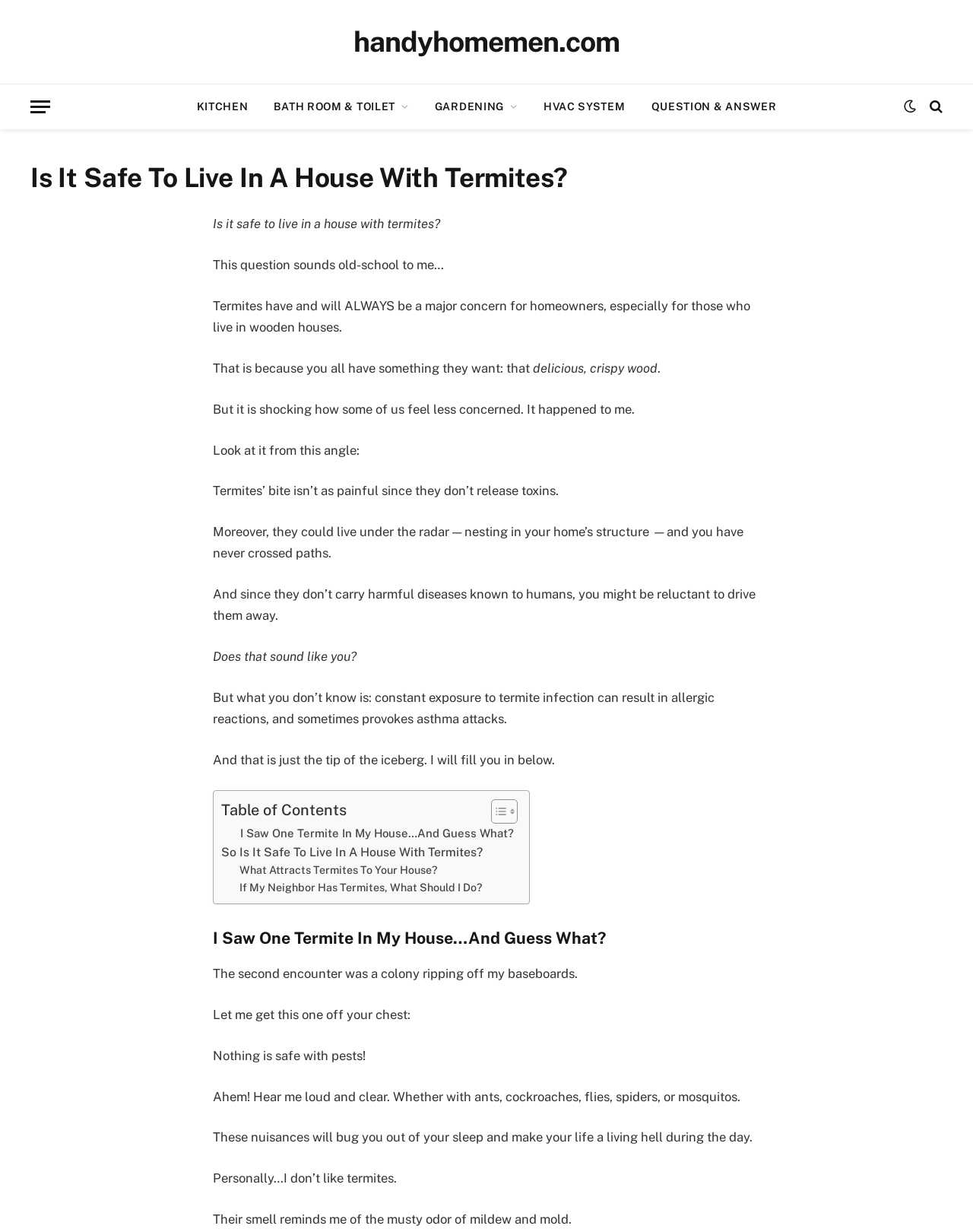Please provide the bounding box coordinates for the element that needs to be clicked to perform the instruction: "Click the 'QUESTION & ANSWER' link". The coordinates must consist of four float numbers between 0 and 1, formatted as [left, top, right, bottom].

[0.656, 0.069, 0.811, 0.104]